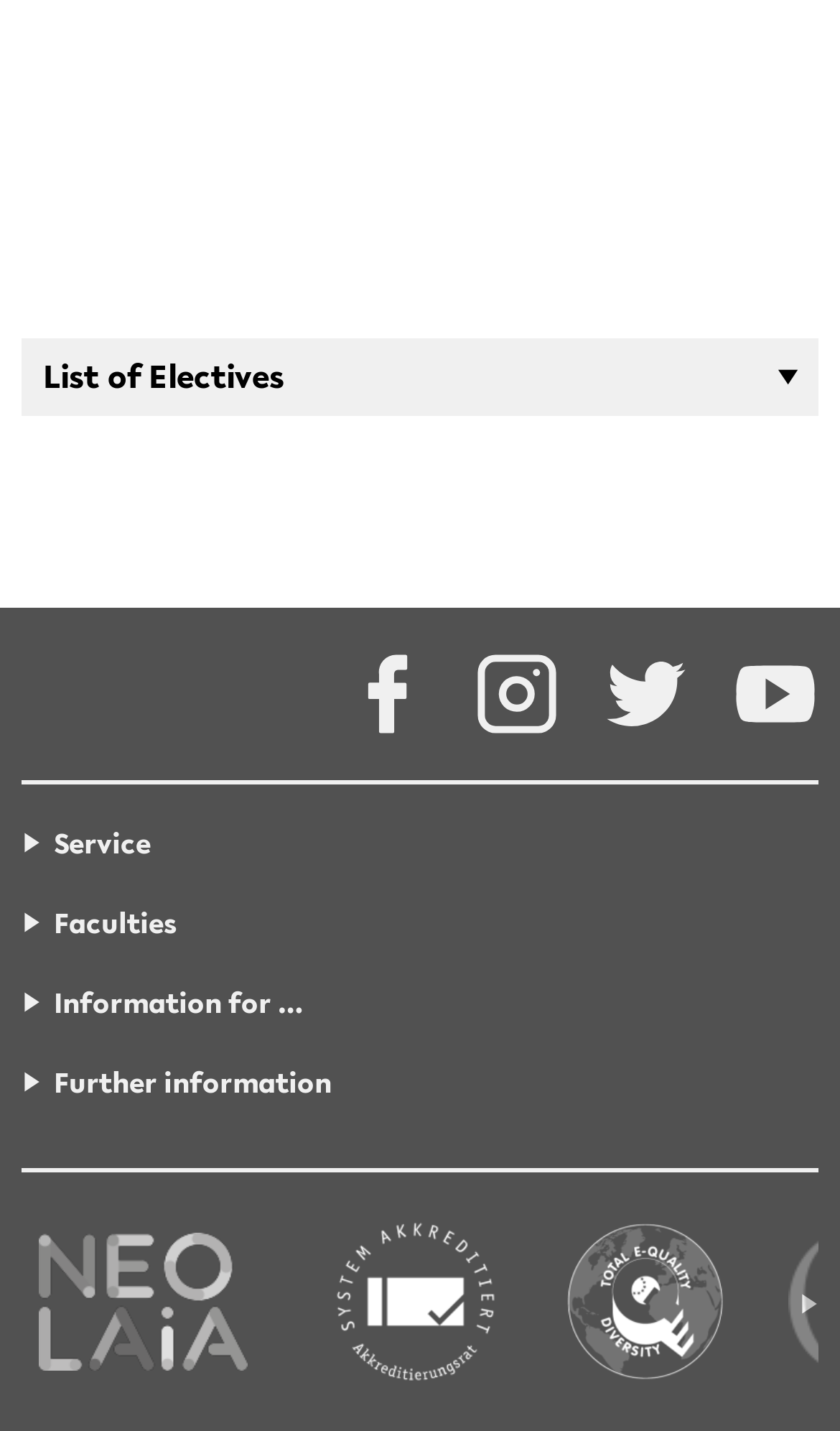Respond to the question below with a single word or phrase:
How many logos are displayed?

3